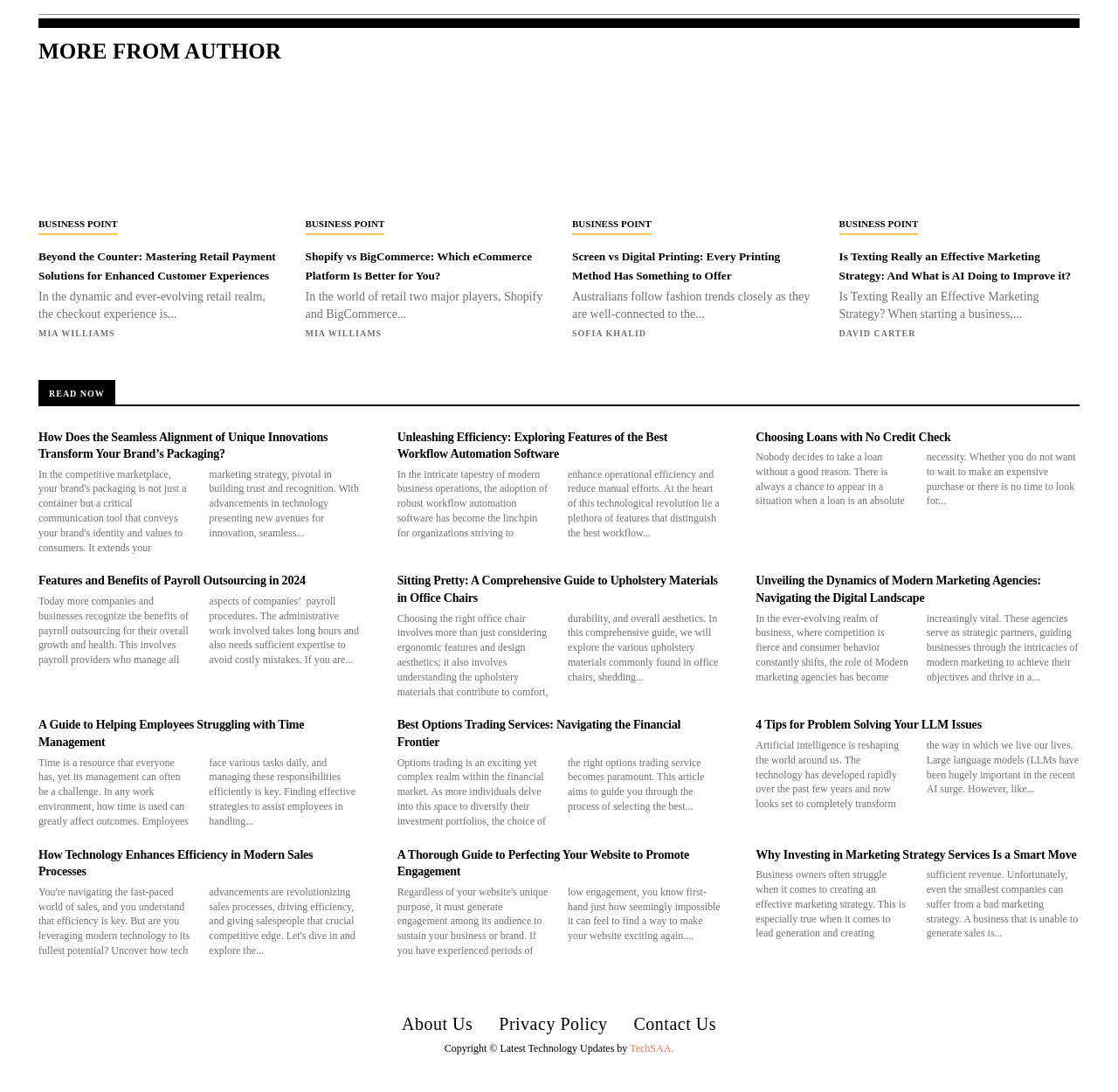What is the topic of the last article?
Can you give a detailed and elaborate answer to the question?

I looked at the last article in the list and found the heading element with the text 'Why Investing in Marketing Strategy Services Is a Smart Move', which suggests that the topic of the last article is related to marketing strategy.